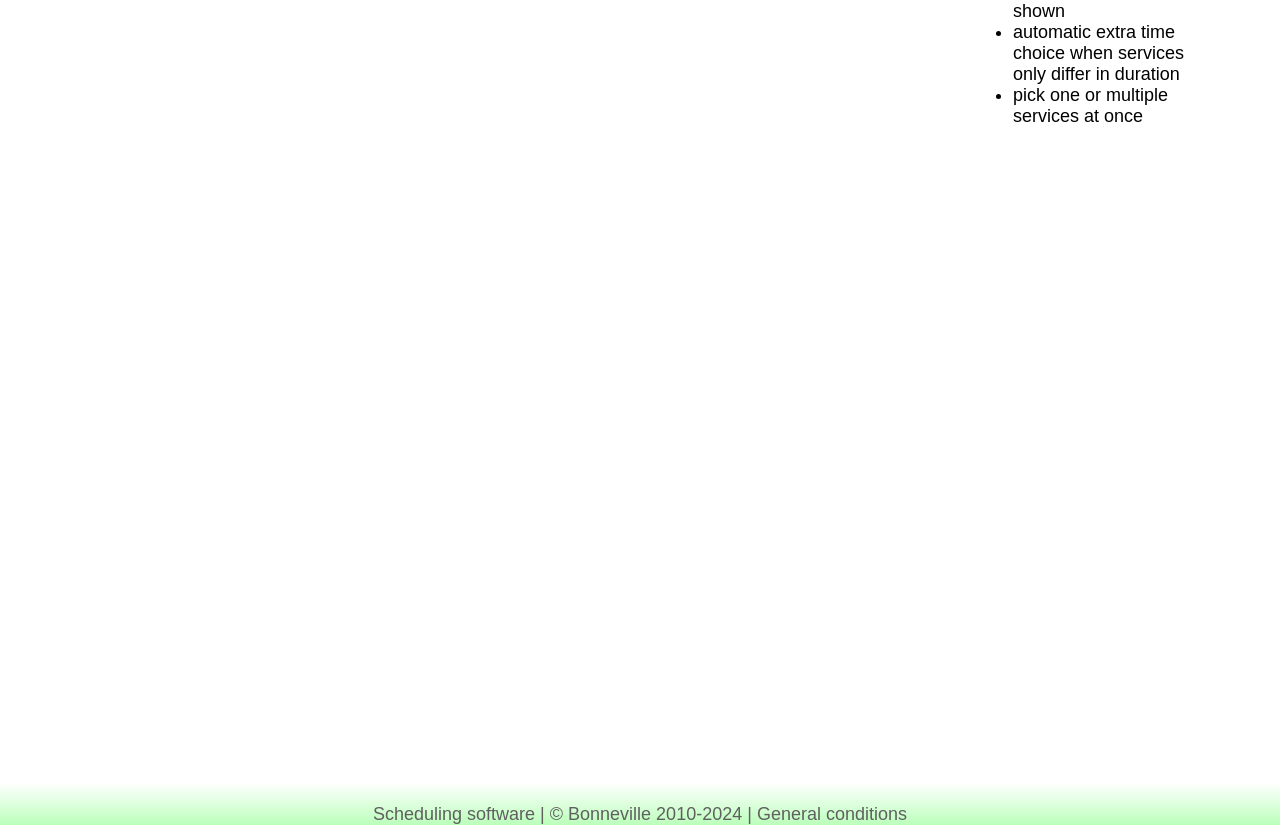Given the description General conditions, predict the bounding box coordinates of the UI element. Ensure the coordinates are in the format (top-left x, top-left y, bottom-right x, bottom-right y) and all values are between 0 and 1.

[0.591, 0.975, 0.709, 0.999]